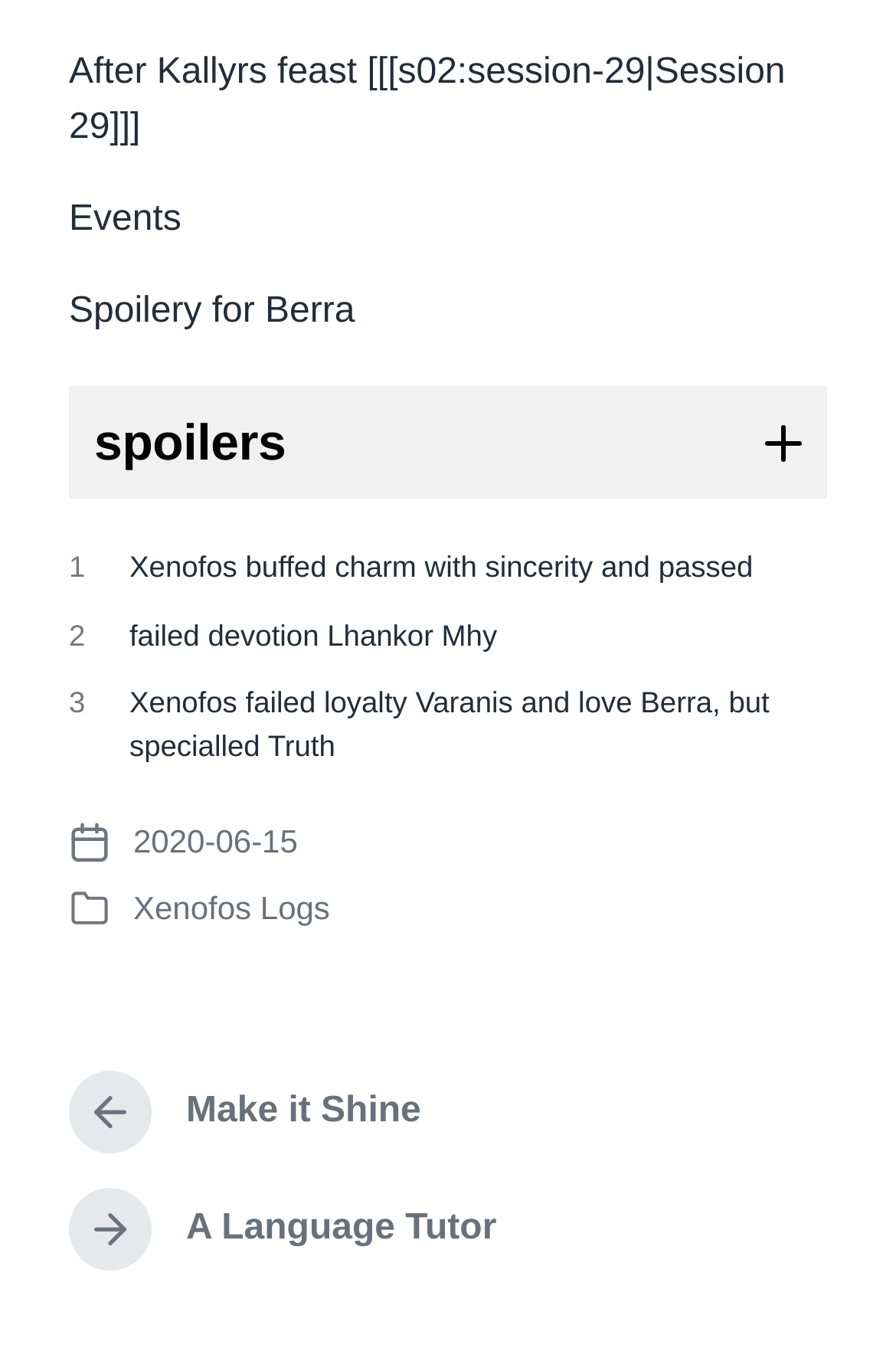Please provide the bounding box coordinates in the format (top-left x, top-left y, bottom-right x, bottom-right y). Remember, all values are floating point numbers between 0 and 1. What is the bounding box coordinate of the region described as: Post date 2020-06-15

[0.077, 0.597, 0.923, 0.632]